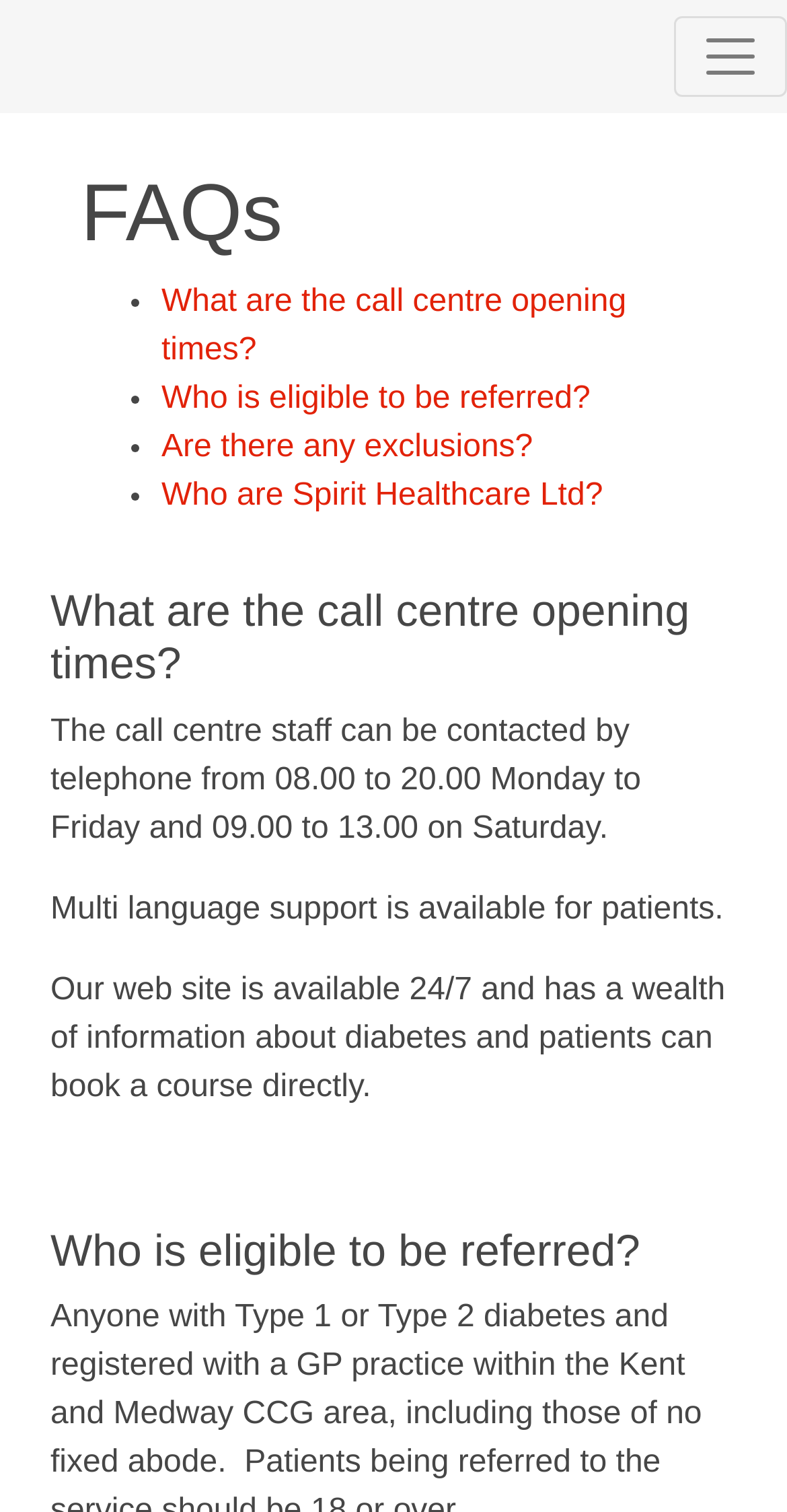Given the description of a UI element: "Who are Spirit Healthcare Ltd?", identify the bounding box coordinates of the matching element in the webpage screenshot.

[0.205, 0.316, 0.766, 0.339]